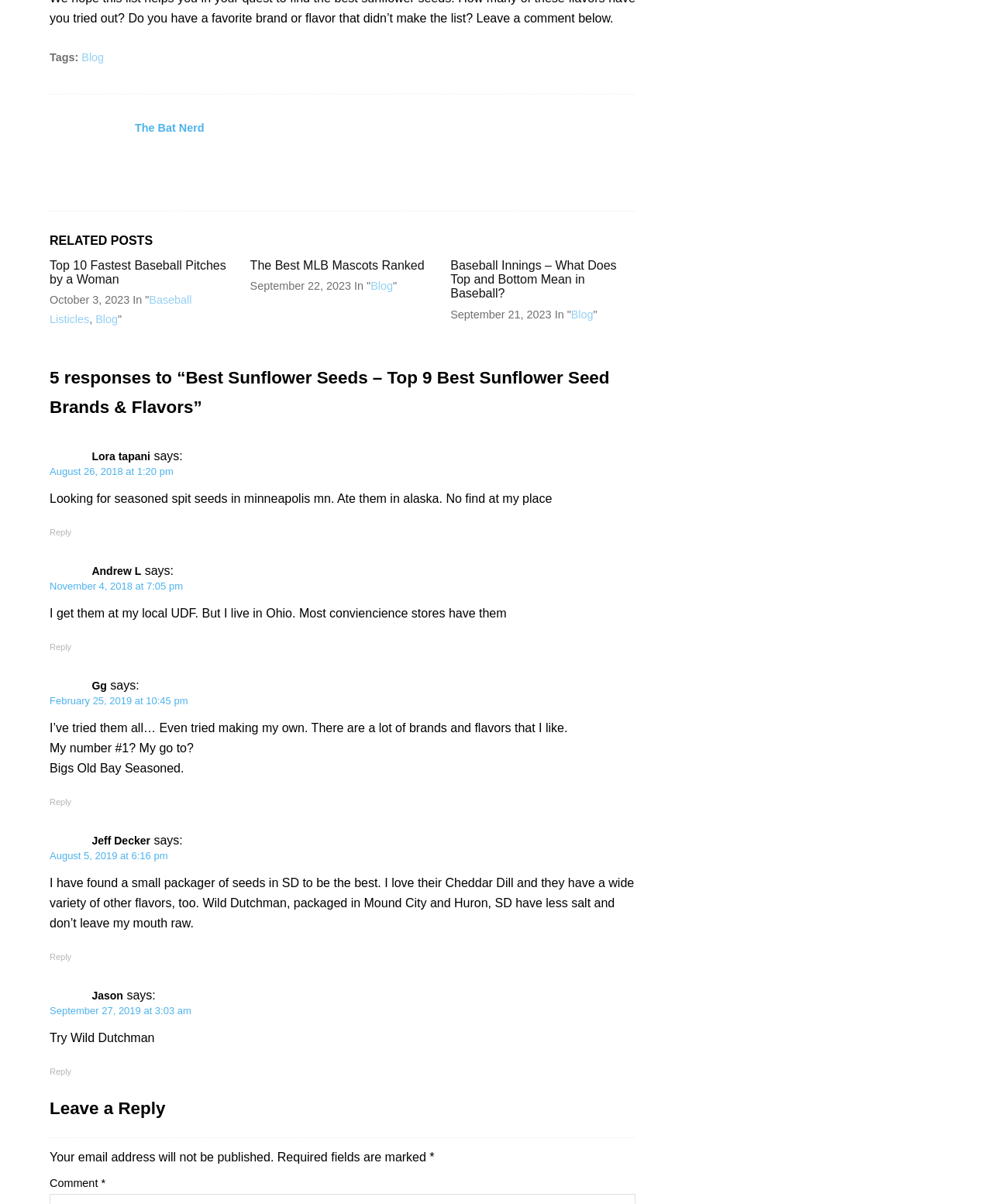What is the purpose of the section 'Leave a Reply'?
We need a detailed and meticulous answer to the question.

I found the heading 'Leave a Reply' on the webpage, followed by some text fields and a button. This suggests that the purpose of this section is to allow users to comment on the article.